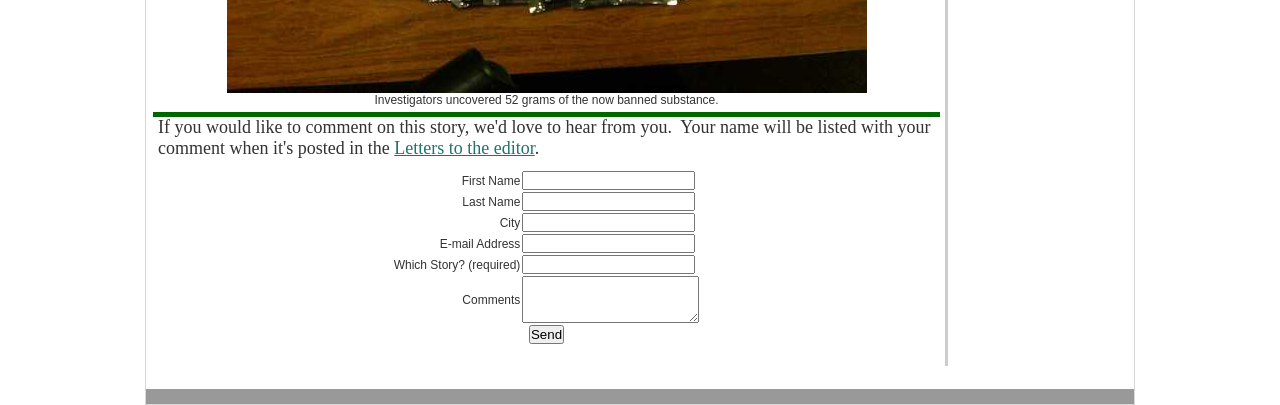Locate the bounding box coordinates of the item that should be clicked to fulfill the instruction: "Click Send".

[0.413, 0.802, 0.441, 0.849]